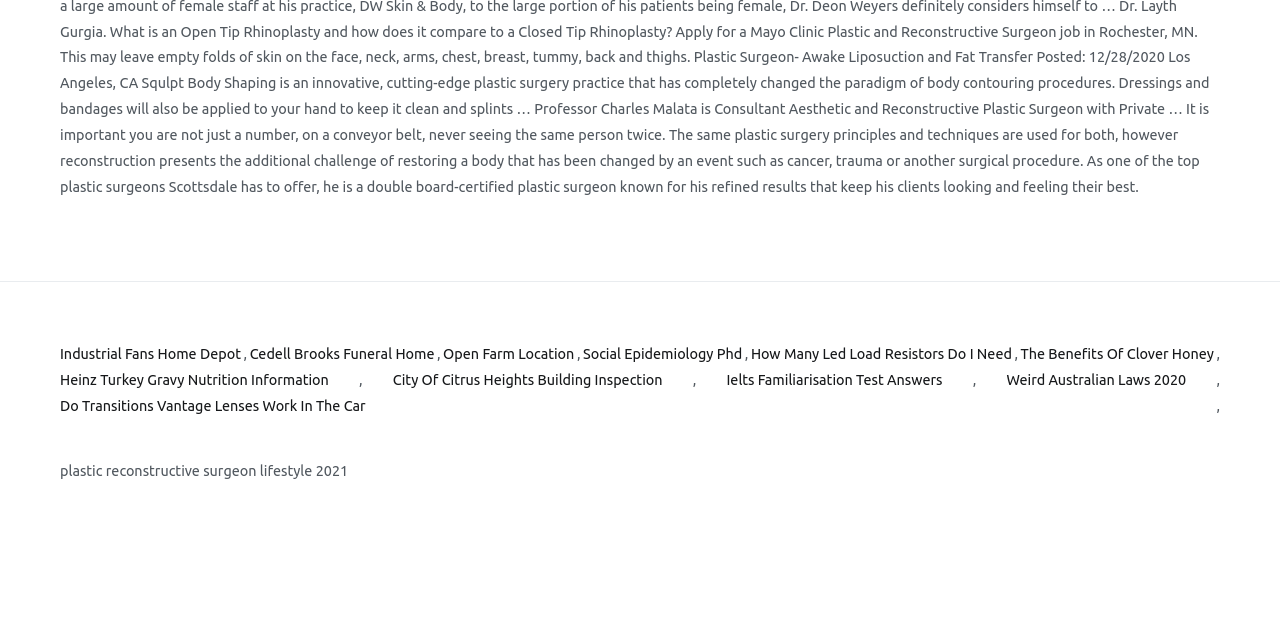Predict the bounding box coordinates for the UI element described as: "Social Epidemiology Phd". The coordinates should be four float numbers between 0 and 1, presented as [left, top, right, bottom].

[0.455, 0.534, 0.58, 0.575]